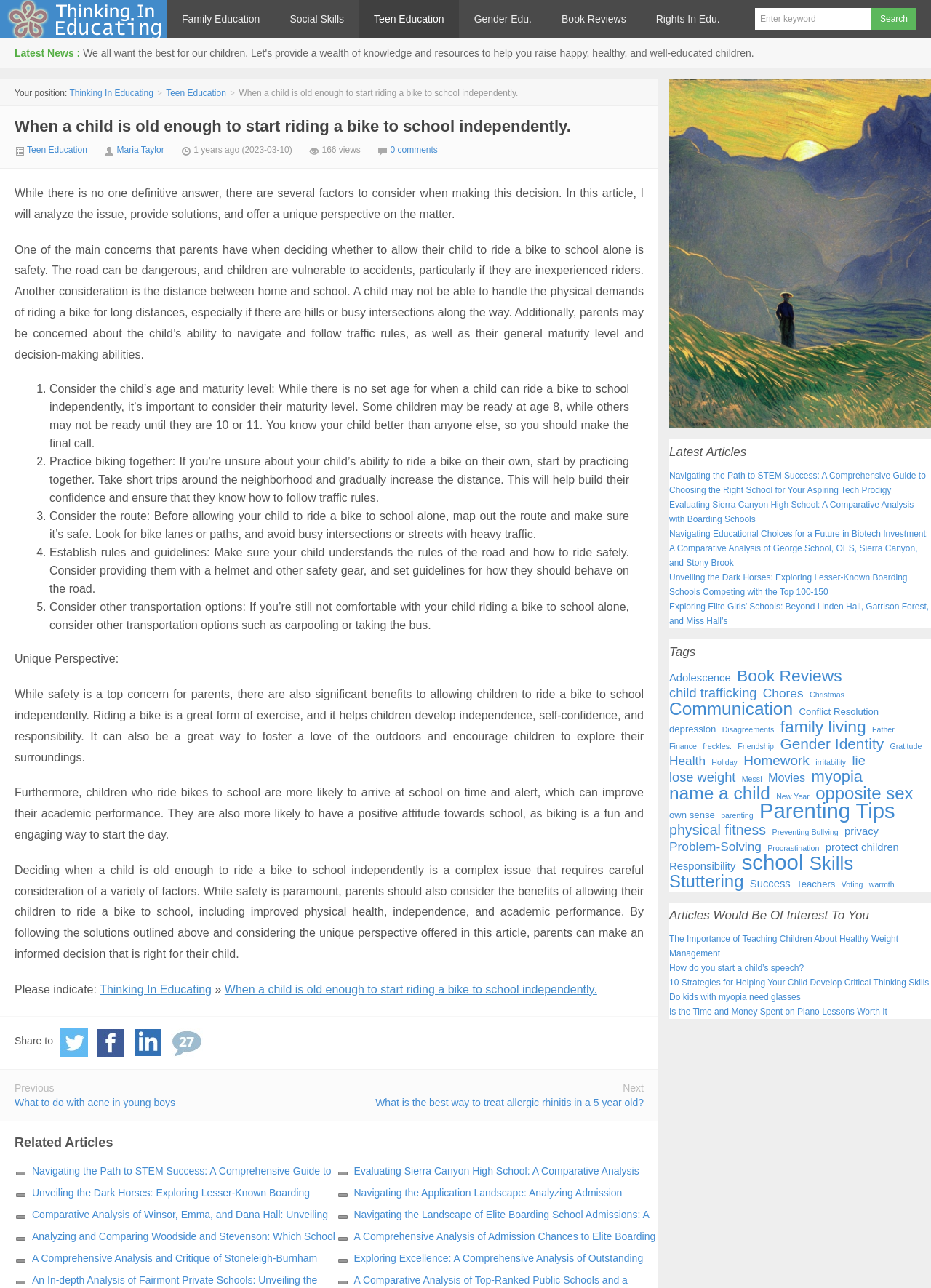Using the provided description alt="Share on twitter", find the bounding box coordinates for the UI element. Provide the coordinates in (top-left x, top-left y, bottom-right x, bottom-right y) format, ensuring all values are between 0 and 1.

[0.065, 0.805, 0.094, 0.813]